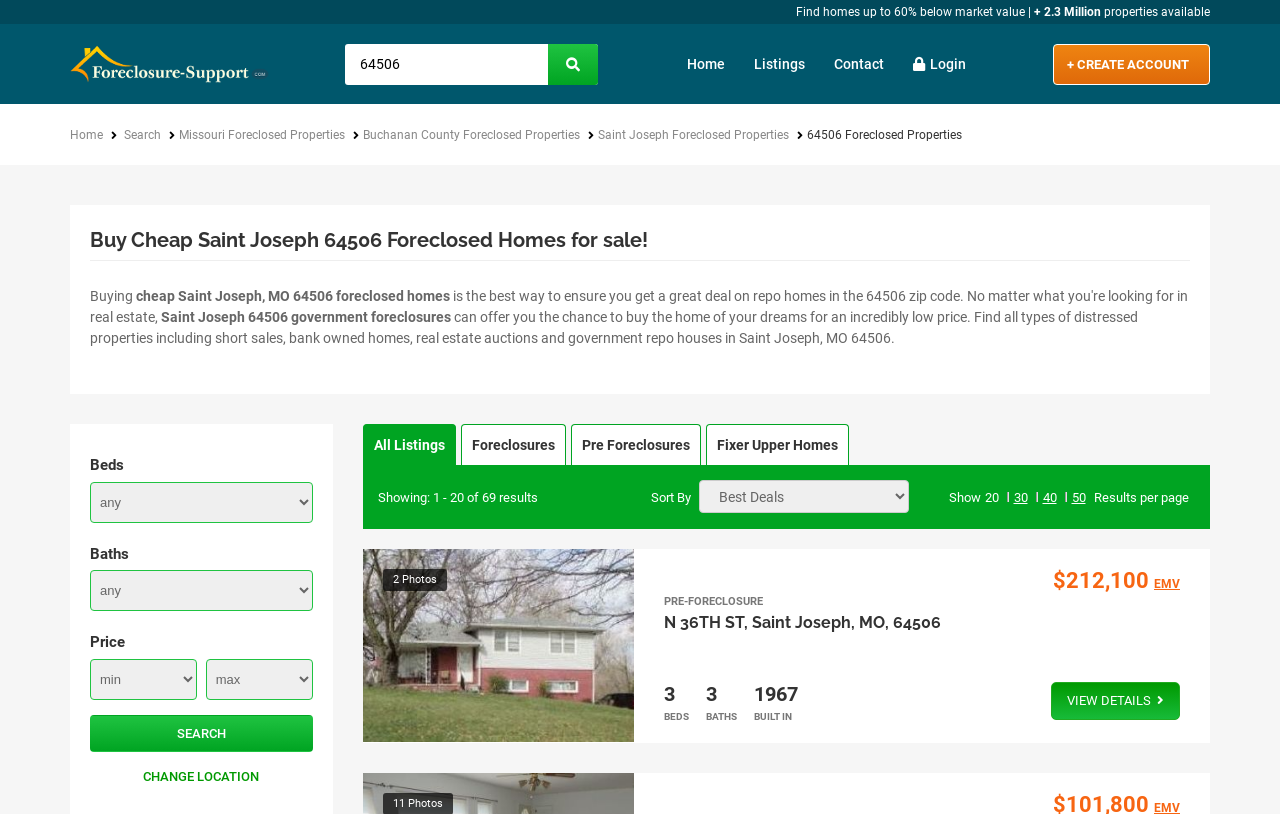Determine the bounding box coordinates for the region that must be clicked to execute the following instruction: "Login".

[0.703, 0.029, 0.765, 0.128]